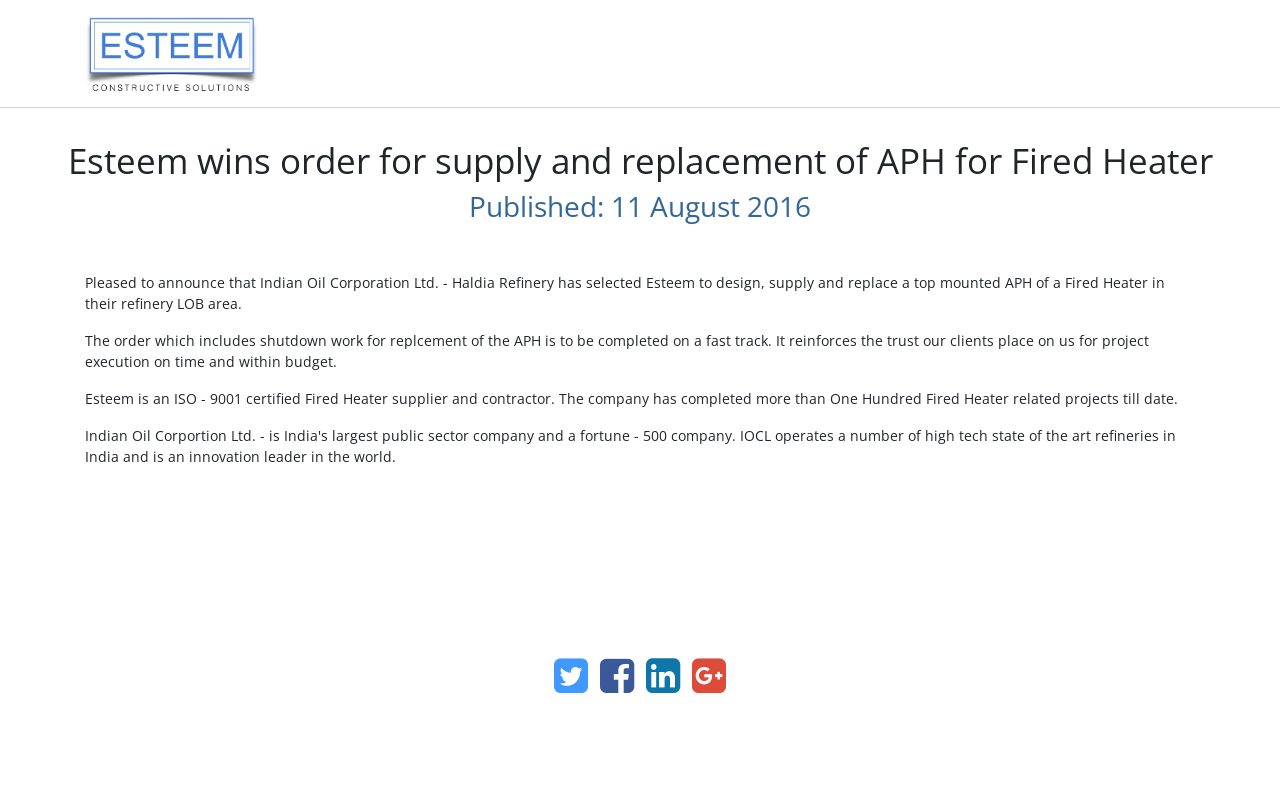Answer briefly with one word or phrase:
What is the location of the refinery mentioned?

Haldia Refinery